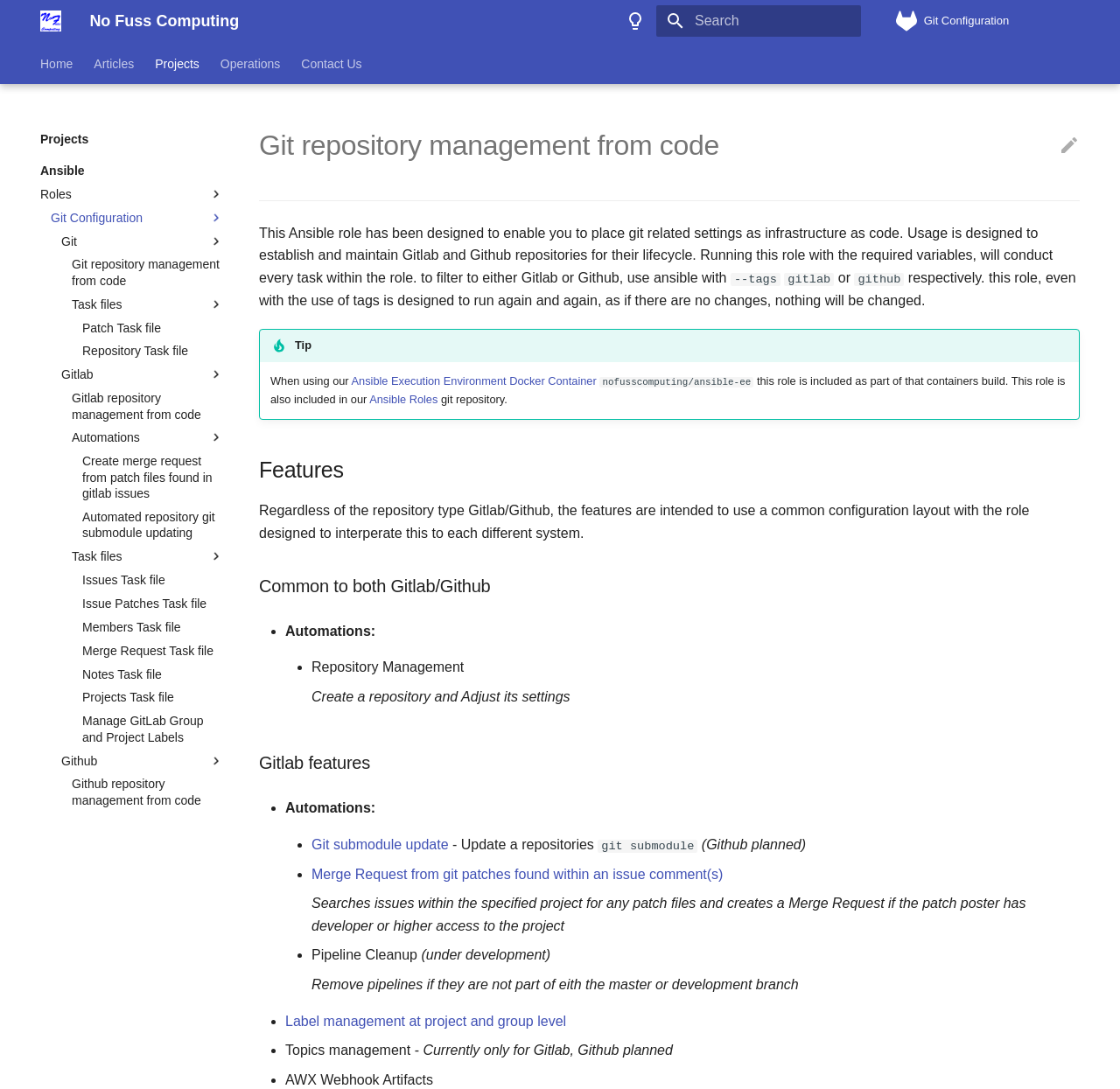Examine the image carefully and respond to the question with a detailed answer: 
What is the name of the company?

The name of the company can be found in the top navigation bar, where it says 'No Fuss Computing' with a logo next to it.